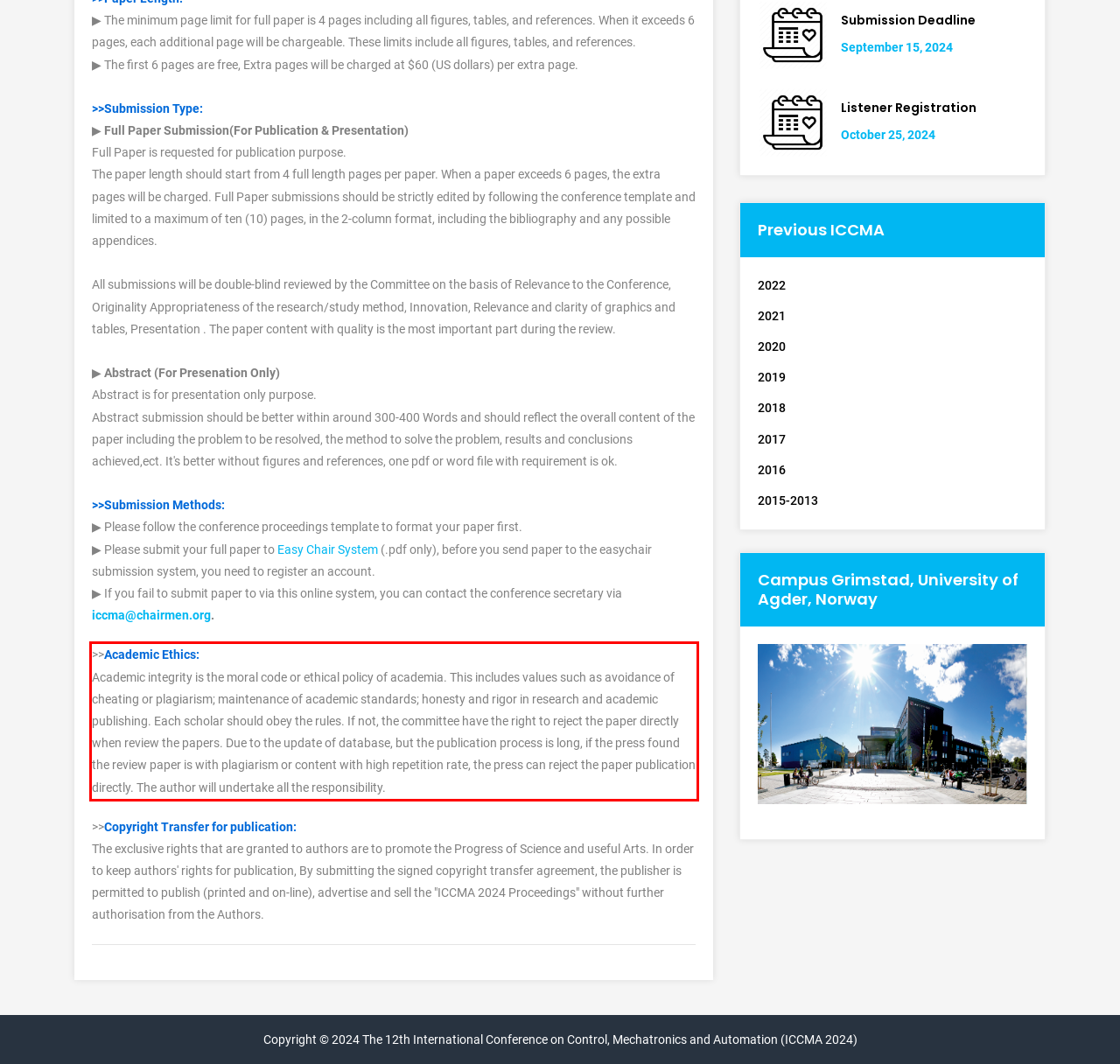Examine the webpage screenshot and use OCR to obtain the text inside the red bounding box.

>>Academic Ethics: Academic integrity is the moral code or ethical policy of academia. This includes values such as avoidance of cheating or plagiarism; maintenance of academic standards; honesty and rigor in research and academic publishing. Each scholar should obey the rules. If not, the committee have the right to reject the paper directly when review the papers. Due to the update of database, but the publication process is long, if the press found the review paper is with plagiarism or content with high repetition rate, the press can reject the paper publication directly. The author will undertake all the responsibility.